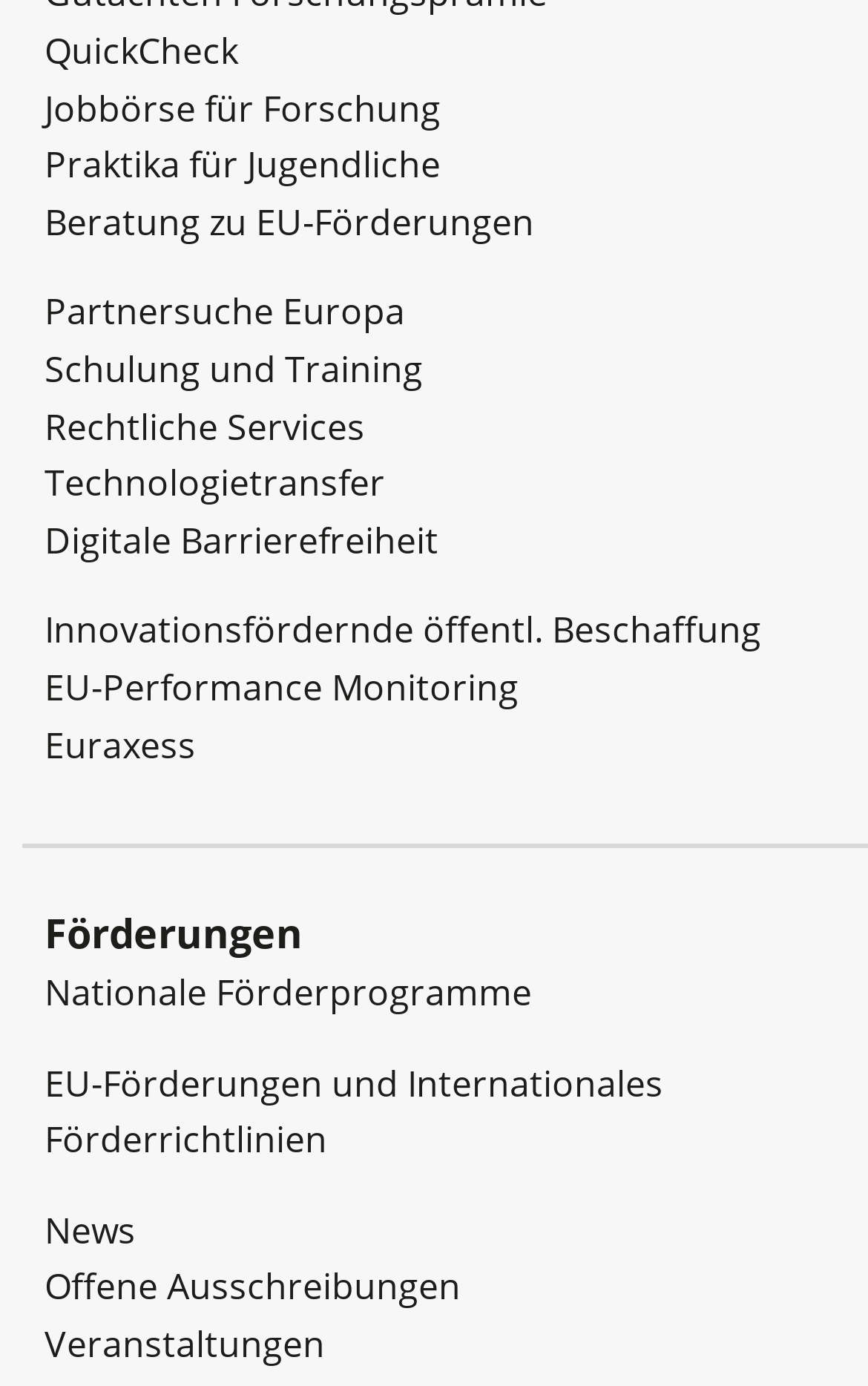Provide a short, one-word or phrase answer to the question below:
How many links are on the webpage?

24